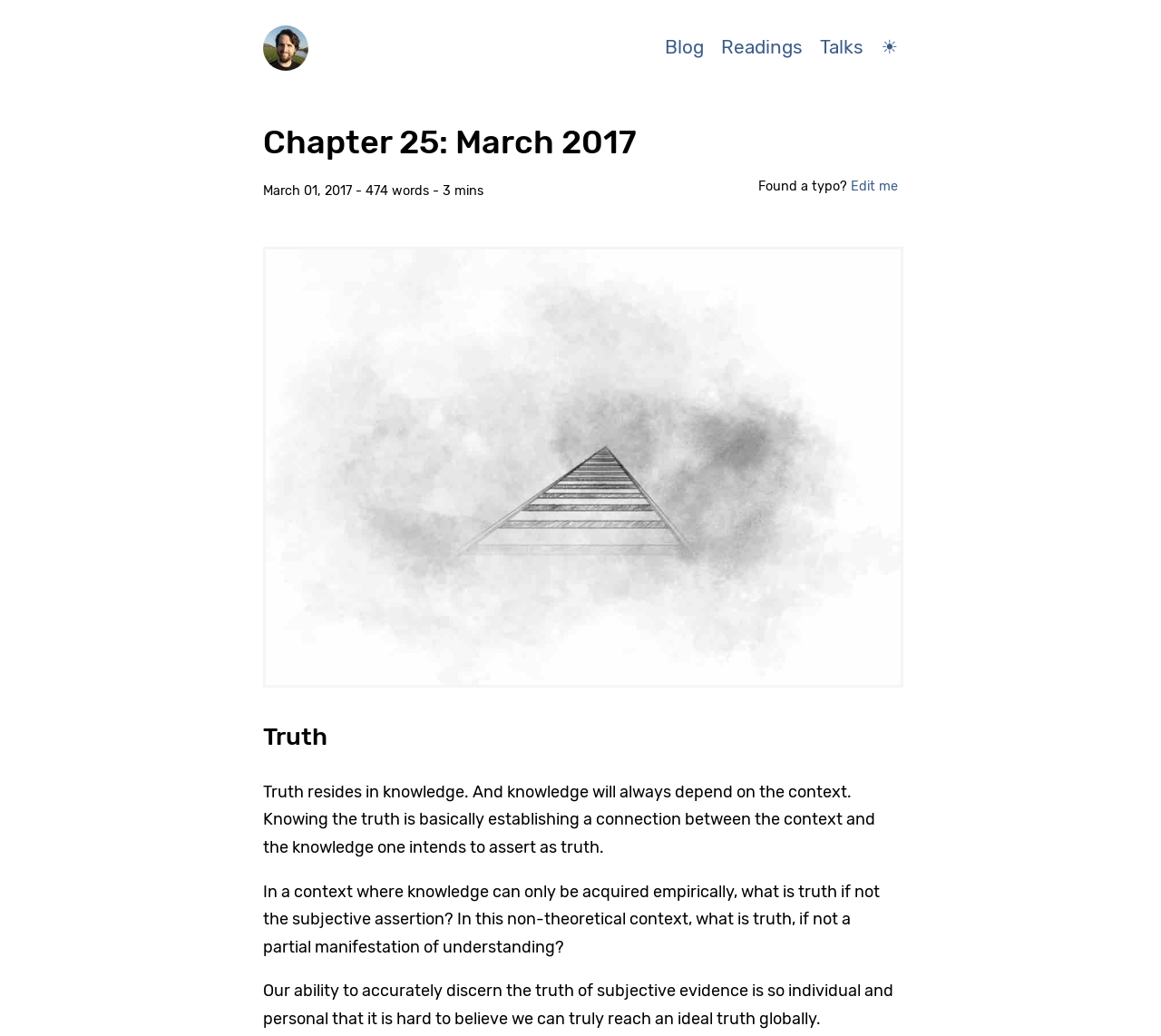Provide a one-word or short-phrase response to the question:
What is the date of the blog post?

March 01, 2017